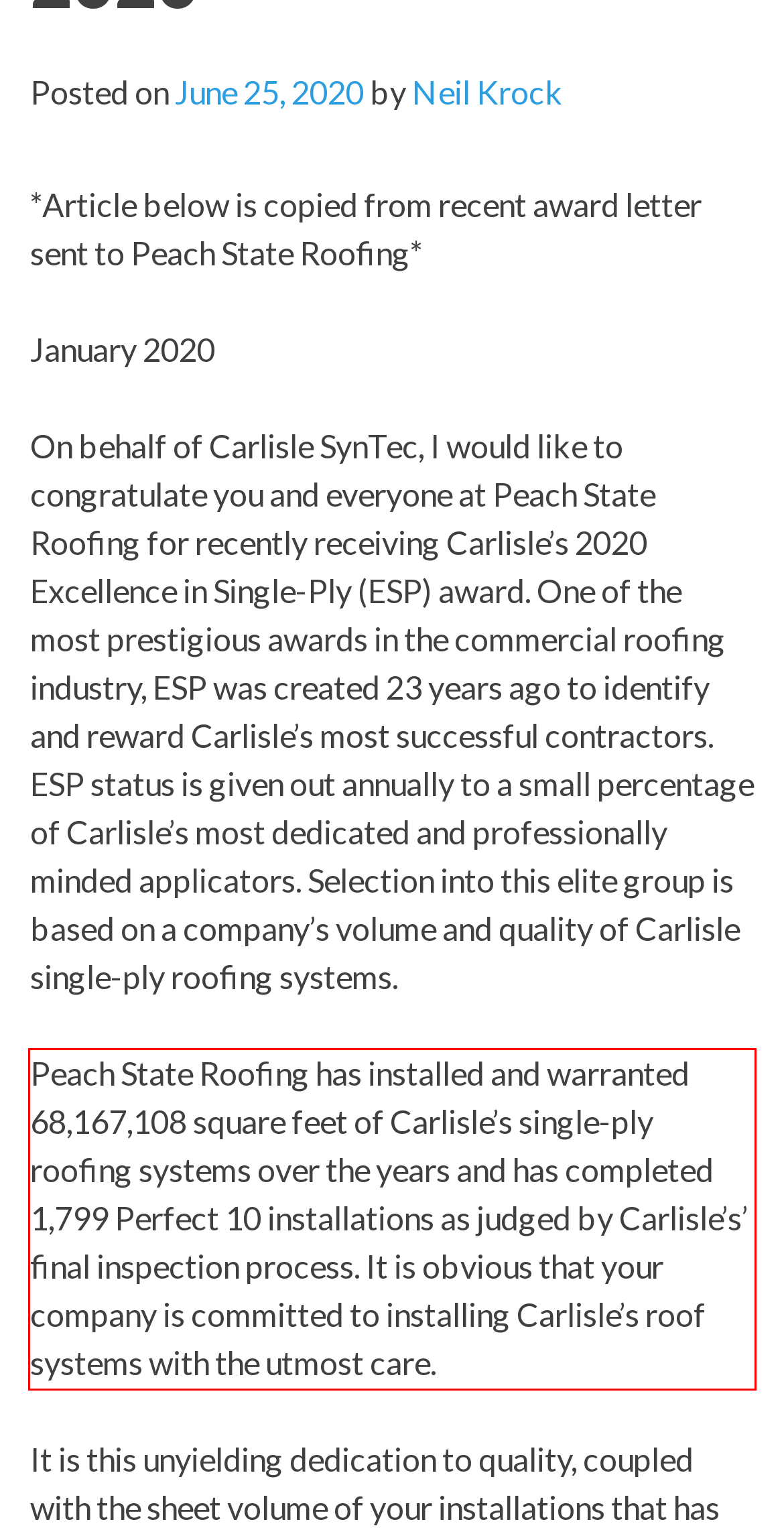Identify and transcribe the text content enclosed by the red bounding box in the given screenshot.

Peach State Roofing has installed and warranted 68,167,108 square feet of Carlisle’s single-ply roofing systems over the years and has completed 1,799 Perfect 10 installations as judged by Carlisle’s’ final inspection process. It is obvious that your company is committed to installing Carlisle’s roof systems with the utmost care.